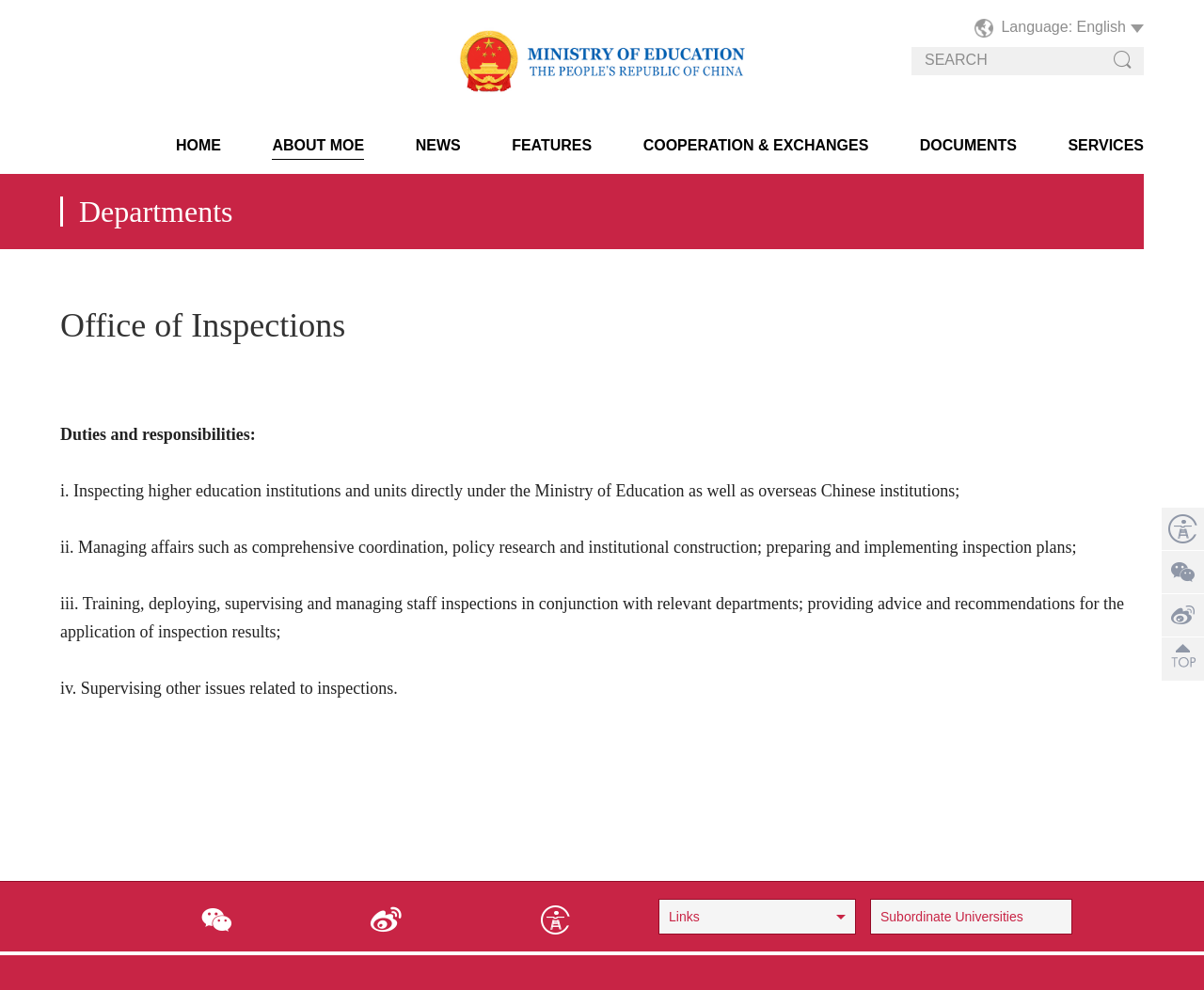Please specify the bounding box coordinates of the region to click in order to perform the following instruction: "Go to HOME page".

[0.146, 0.139, 0.184, 0.155]